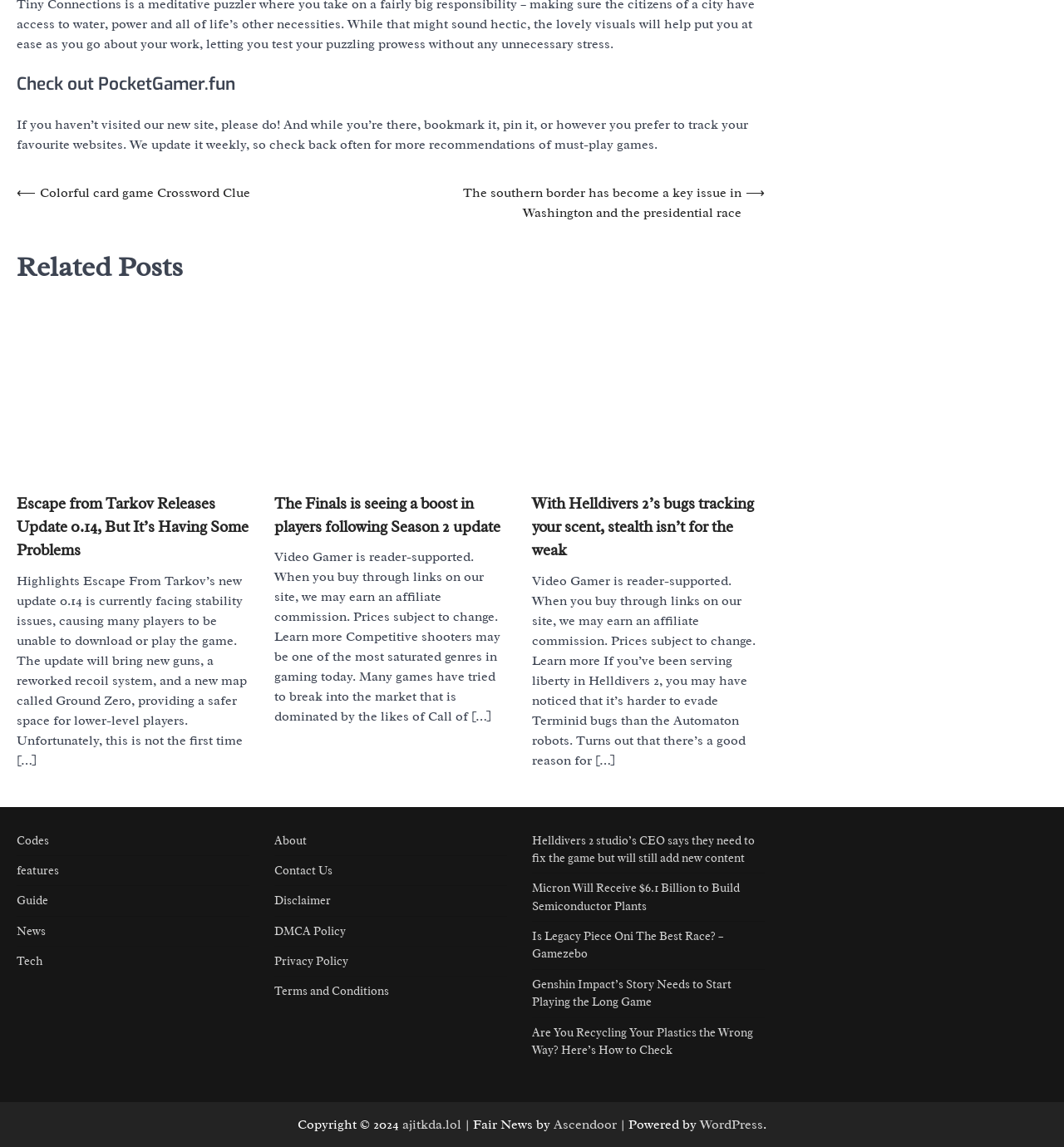Pinpoint the bounding box coordinates of the element to be clicked to execute the instruction: "Check out related posts".

[0.016, 0.218, 0.719, 0.248]